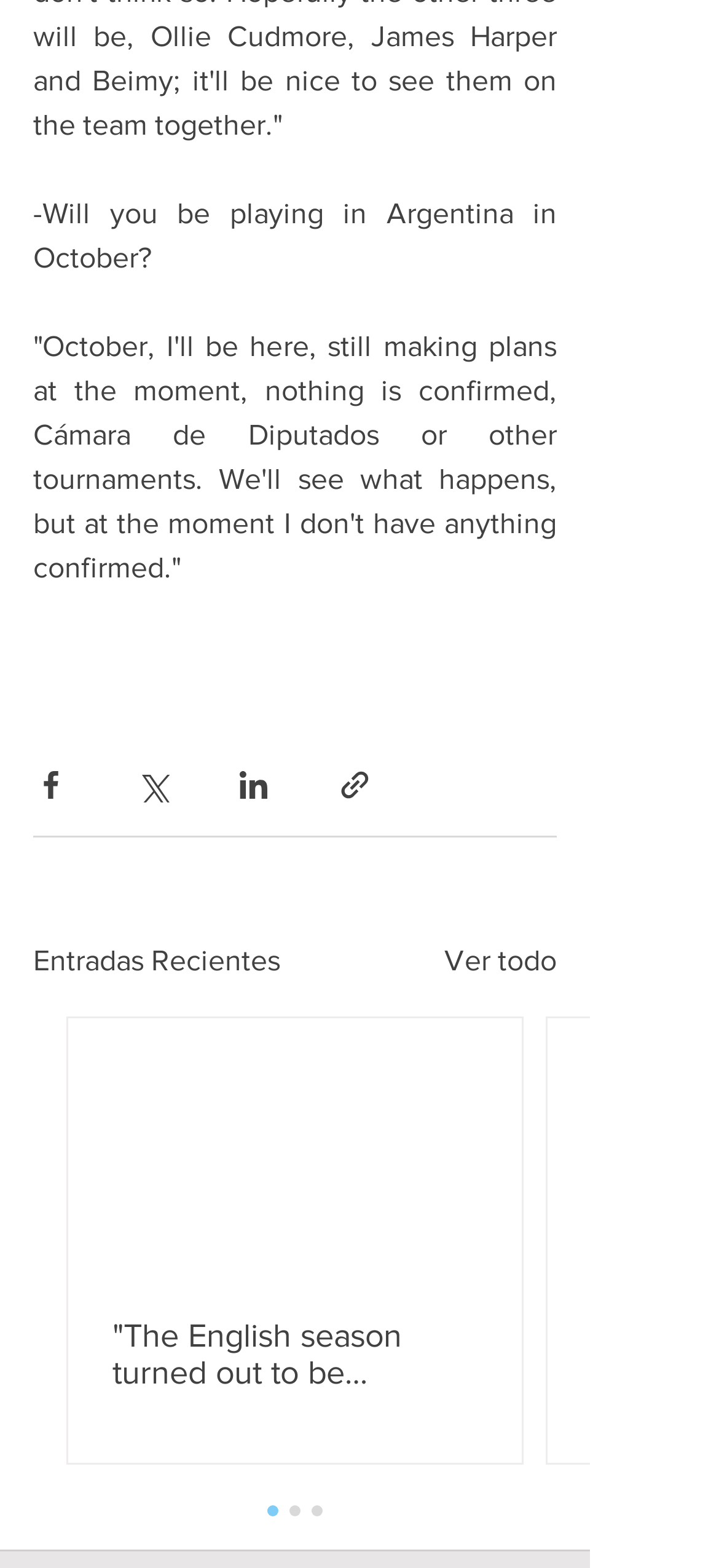Locate the bounding box coordinates of the area that needs to be clicked to fulfill the following instruction: "Share via link". The coordinates should be in the format of four float numbers between 0 and 1, namely [left, top, right, bottom].

[0.469, 0.489, 0.518, 0.512]